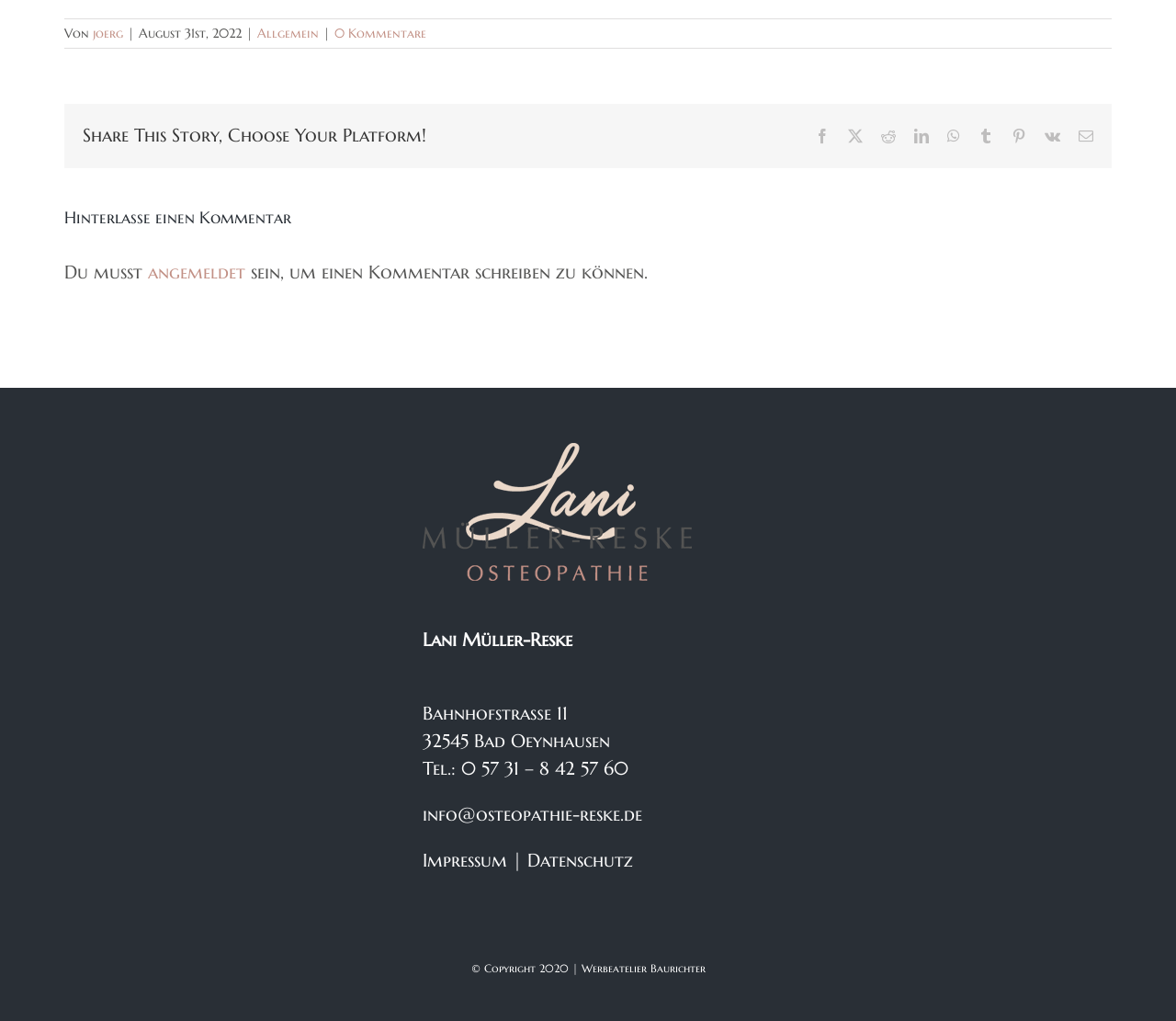Identify the bounding box coordinates of the section to be clicked to complete the task described by the following instruction: "Click on the Allgemein link". The coordinates should be four float numbers between 0 and 1, formatted as [left, top, right, bottom].

[0.219, 0.024, 0.271, 0.041]